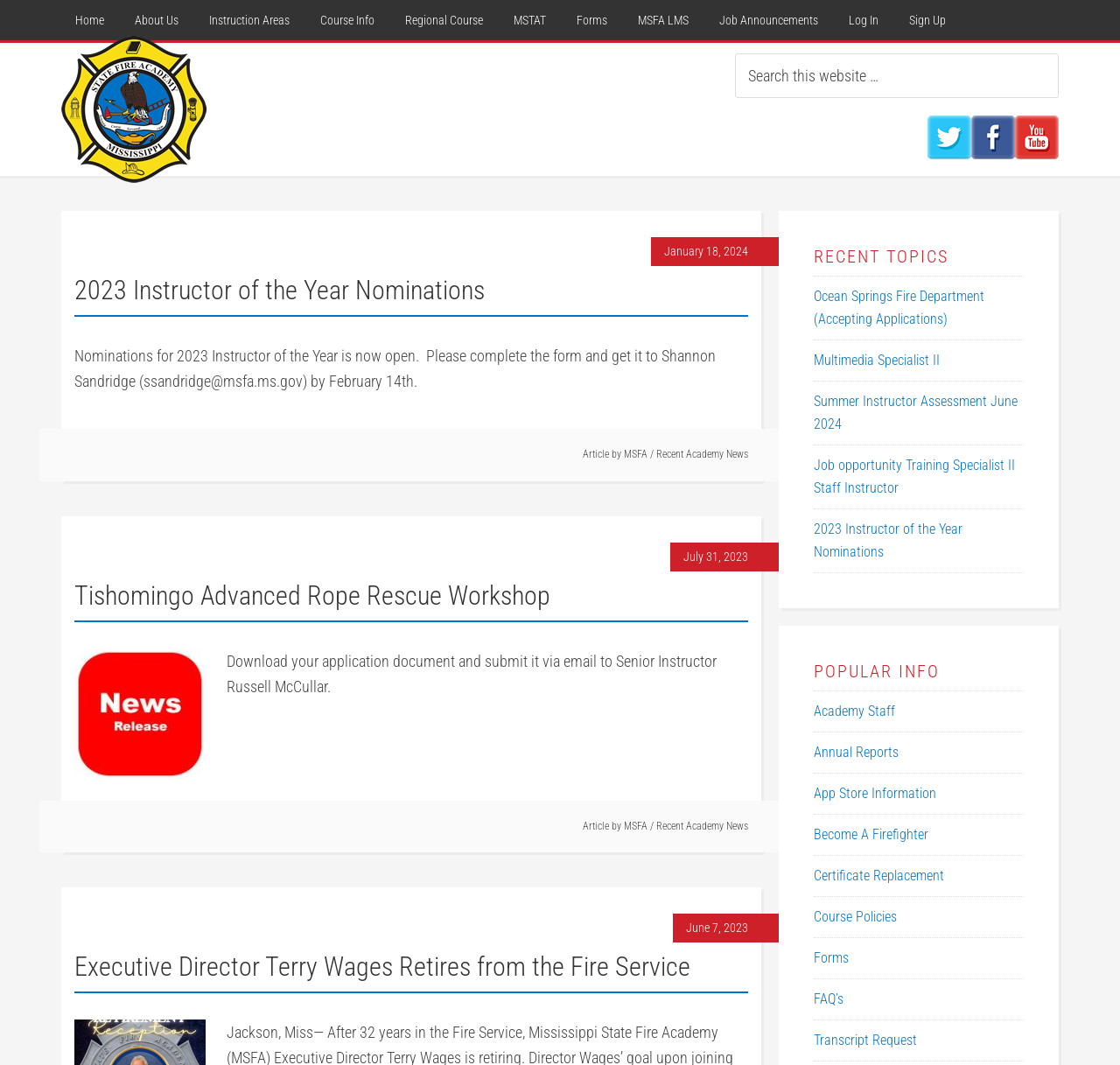Write a detailed summary of the webpage.

The webpage is titled "Recent Academy News" and features a navigation menu at the top with 11 links, including "Home", "About Us", "Instruction Areas", and "Log In". Below the navigation menu, there is a search bar with a "Search" button.

The main content of the page is divided into three sections. The first section contains three articles, each with a heading, a time stamp, and a brief description. The articles are arranged vertically, with the most recent one at the top. The headings of the articles are "2023 Instructor of the Year Nominations", "Tishomingo Advanced Rope Rescue Workshop", and "Executive Director Terry Wages Retires from the Fire Service".

The second section is titled "RECENT TOPICS" and features five links to recent topics, including job announcements and training opportunities.

The third section is titled "POPULAR INFO" and features nine links to popular information, including "Academy Staff", "Annual Reports", and "Become A Firefighter". These links are arranged vertically, with the most popular ones at the top.

At the bottom of the page, there is a footer section with links to "MSFA" and "Recent Academy News".